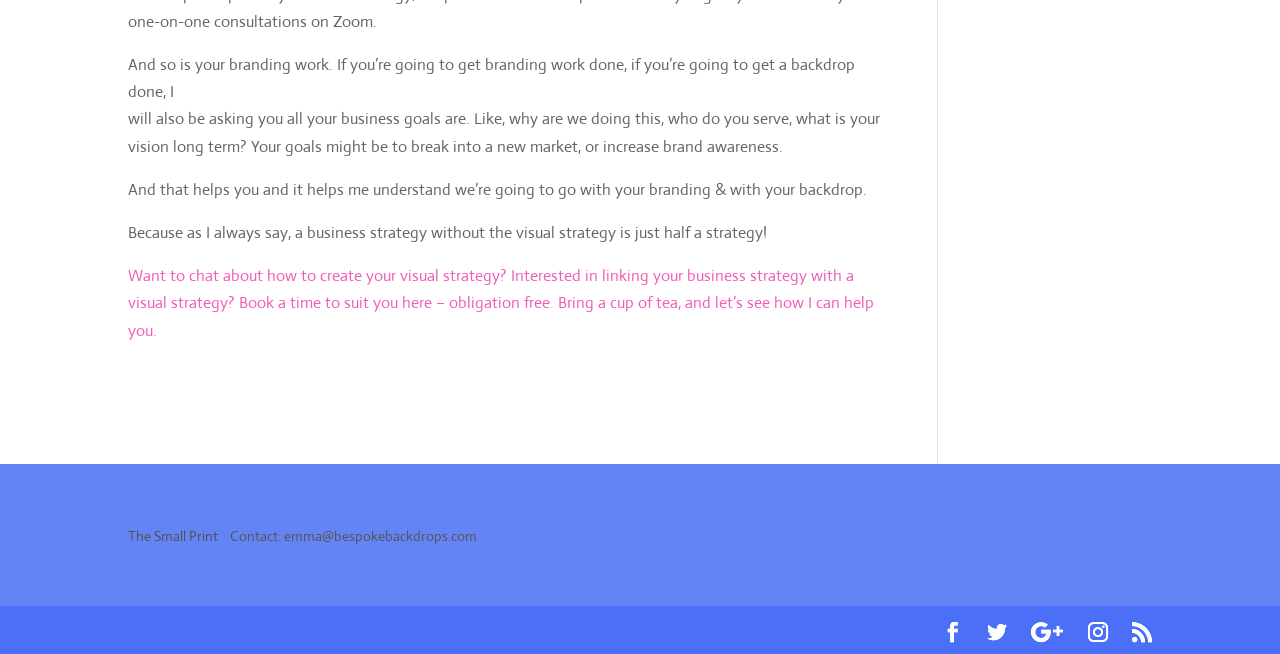Can you give a detailed response to the following question using the information from the image? What is the purpose of the 'Book a time to suit you' link?

The purpose of the 'Book a time to suit you' link is to allow interested individuals to discuss their visual strategy with the author. The text surrounding the link mentions 'Want to chat about how to create your visual strategy?' which suggests that the link is for booking a consultation or discussion about visual strategy.